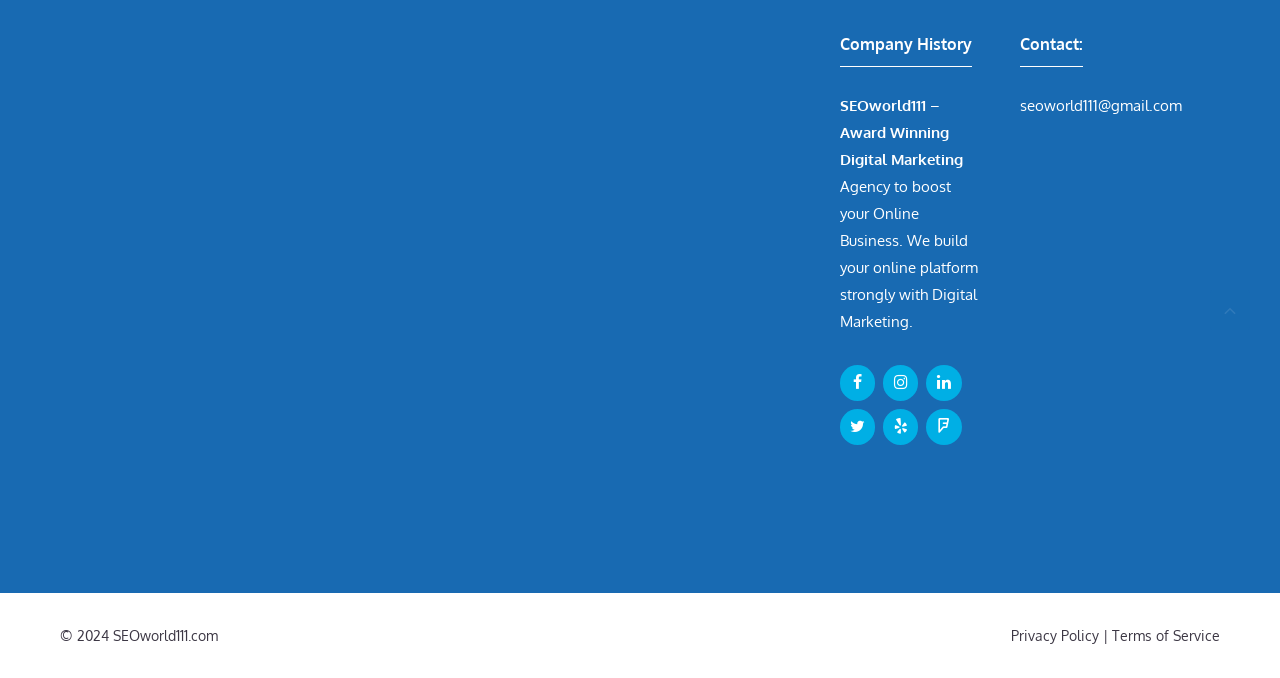Mark the bounding box of the element that matches the following description: "seoworld111@gmail.com".

[0.797, 0.141, 0.923, 0.169]